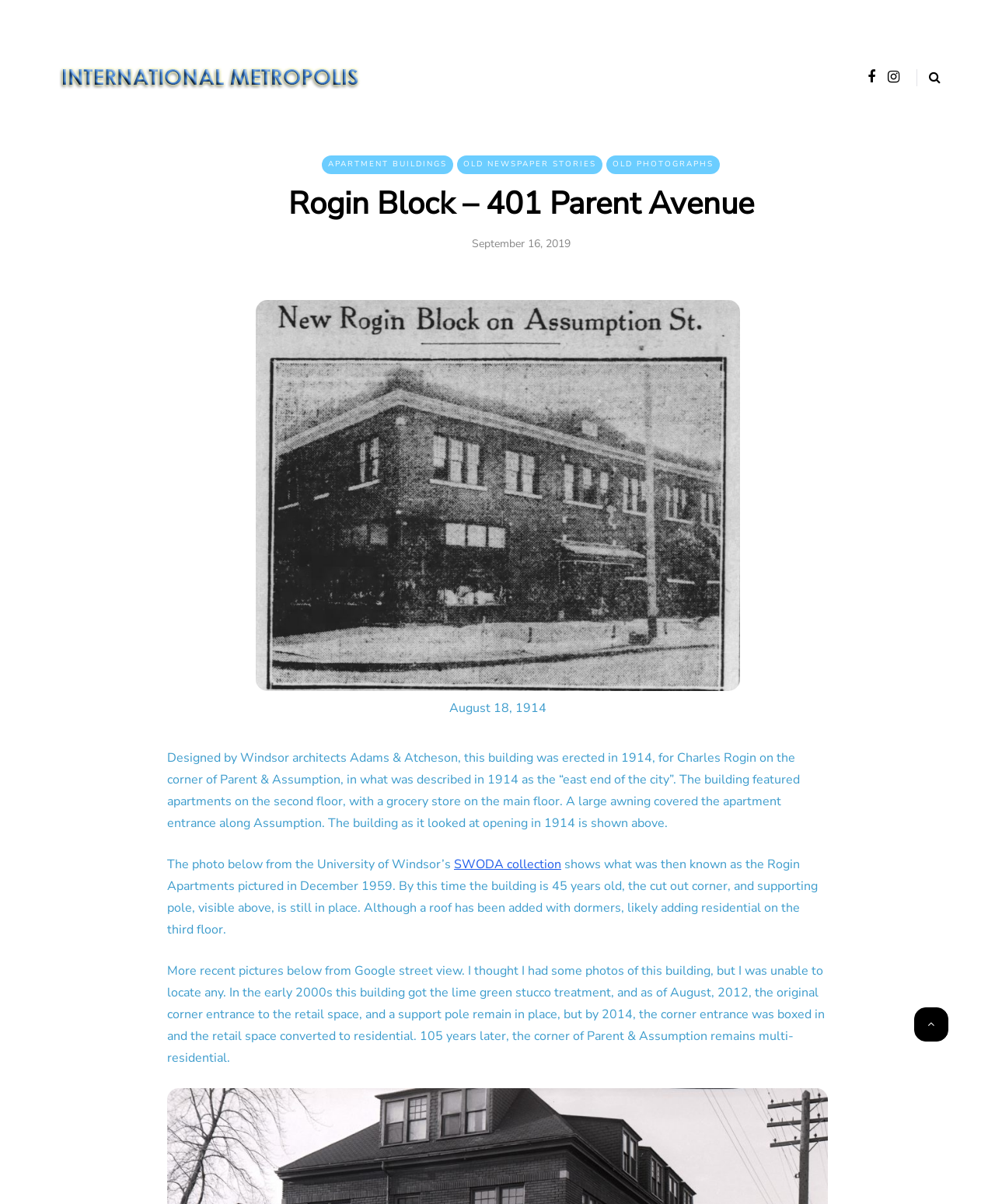Locate the bounding box coordinates of the area you need to click to fulfill this instruction: 'Open SWODA collection'. The coordinates must be in the form of four float numbers ranging from 0 to 1: [left, top, right, bottom].

[0.456, 0.711, 0.564, 0.725]